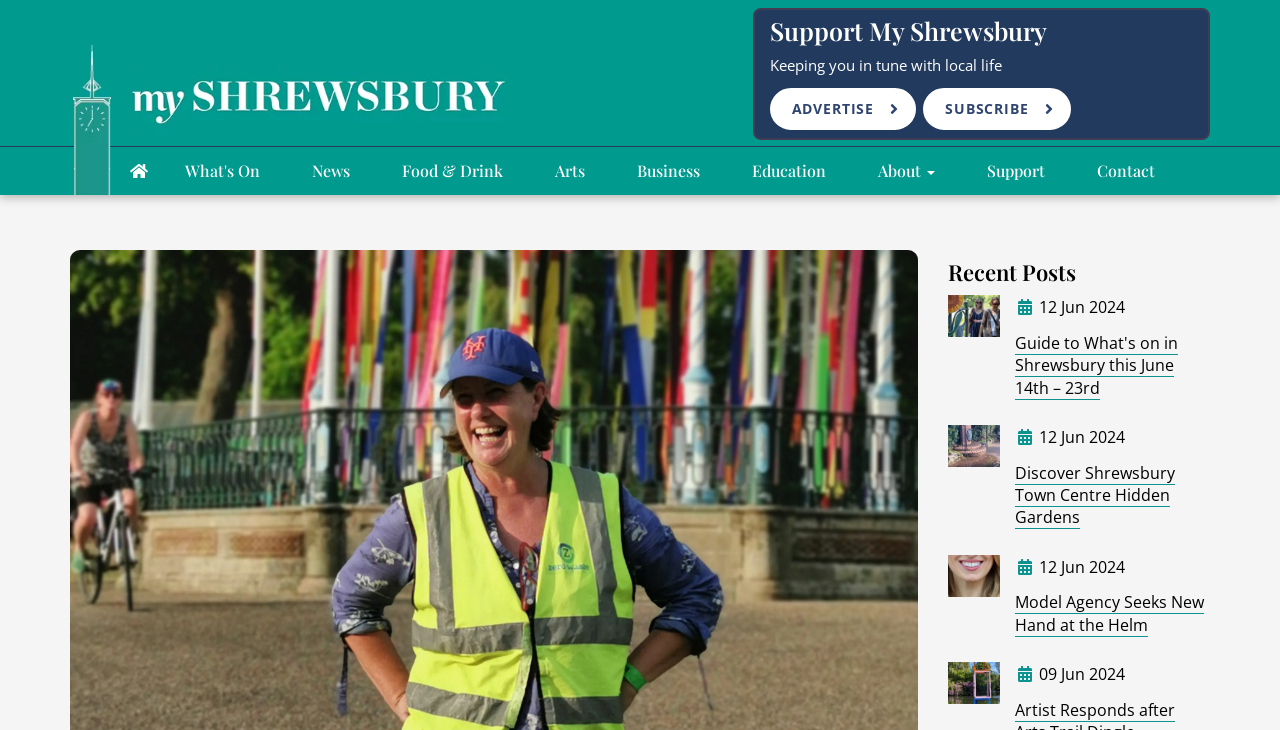Given the element description About, predict the bounding box coordinates for the UI element in the webpage screenshot. The format should be (top-left x, top-left y, bottom-right x, bottom-right y), and the values should be between 0 and 1.

[0.686, 0.205, 0.73, 0.267]